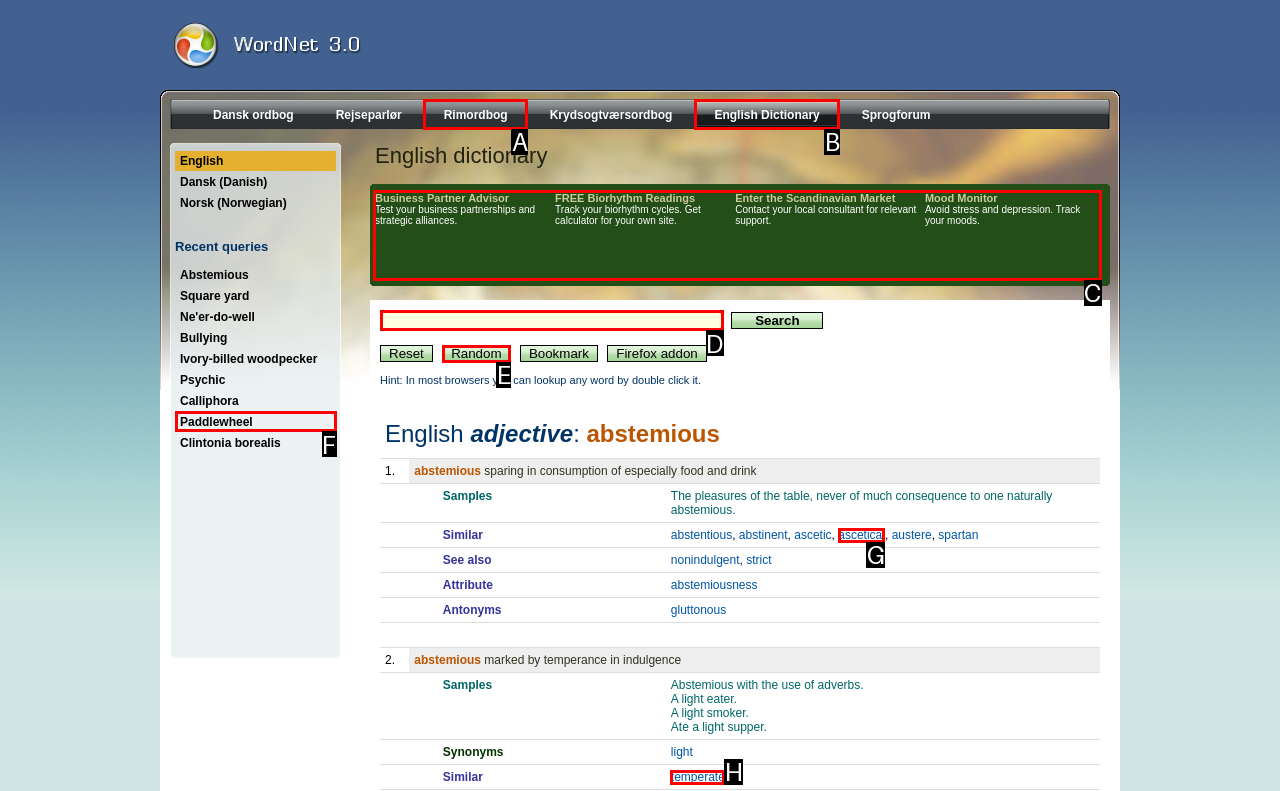For the task: Search for a word, identify the HTML element to click.
Provide the letter corresponding to the right choice from the given options.

D